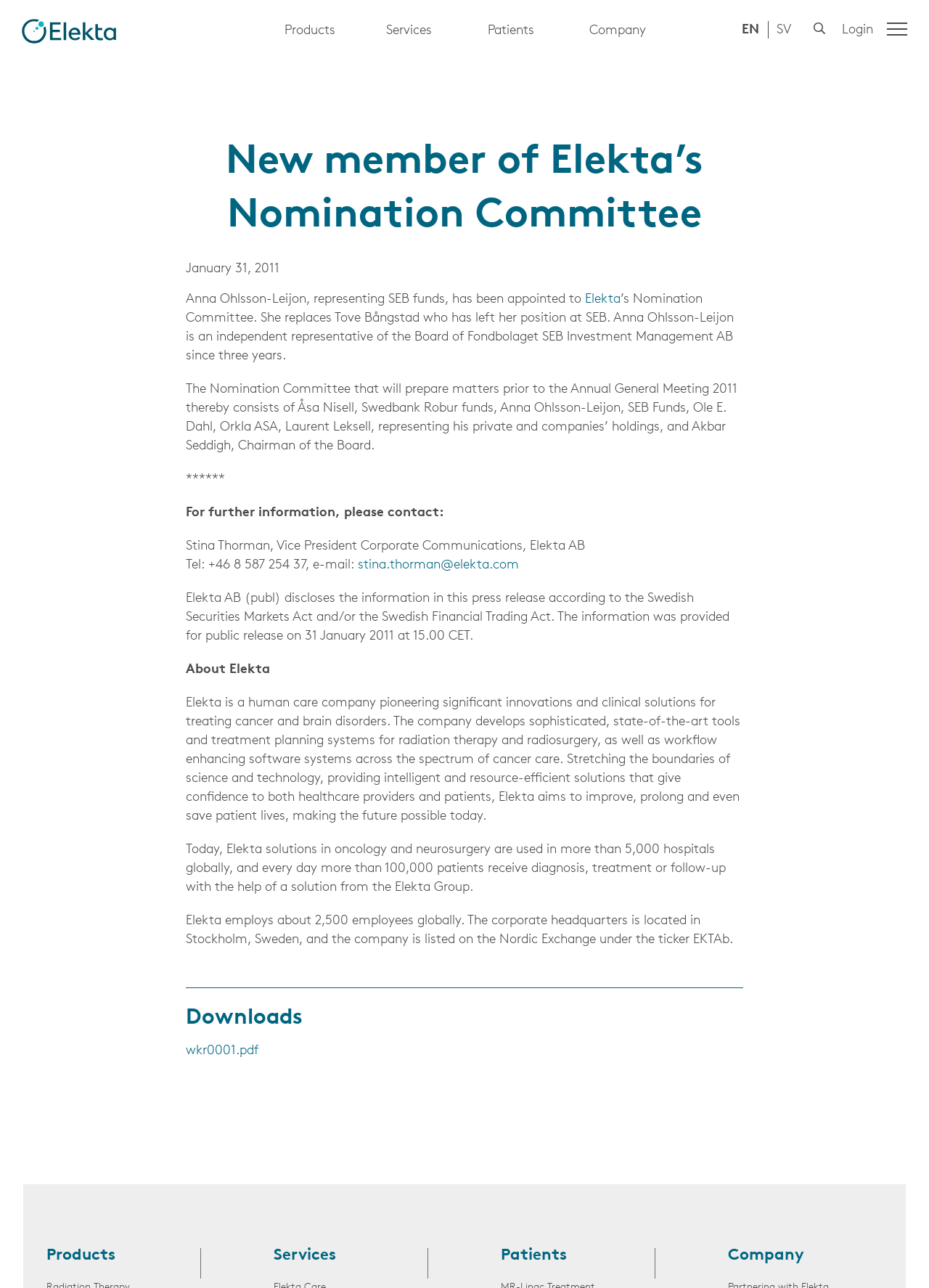Please provide the bounding box coordinates for the element that needs to be clicked to perform the instruction: "Explore Solar Equipment". The coordinates must consist of four float numbers between 0 and 1, formatted as [left, top, right, bottom].

None